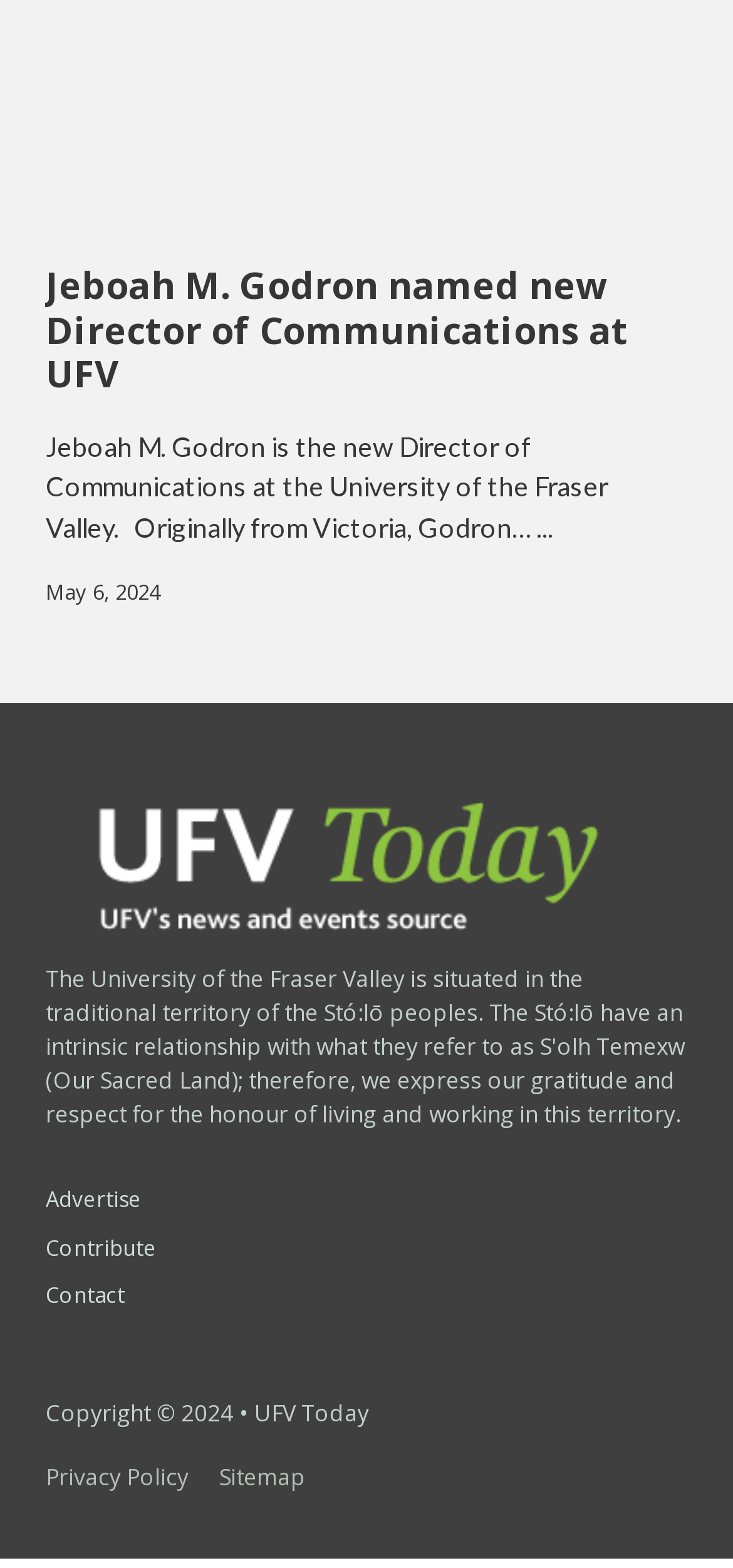Give a short answer using one word or phrase for the question:
What are the legal options available in the footer?

Privacy Policy, Sitemap